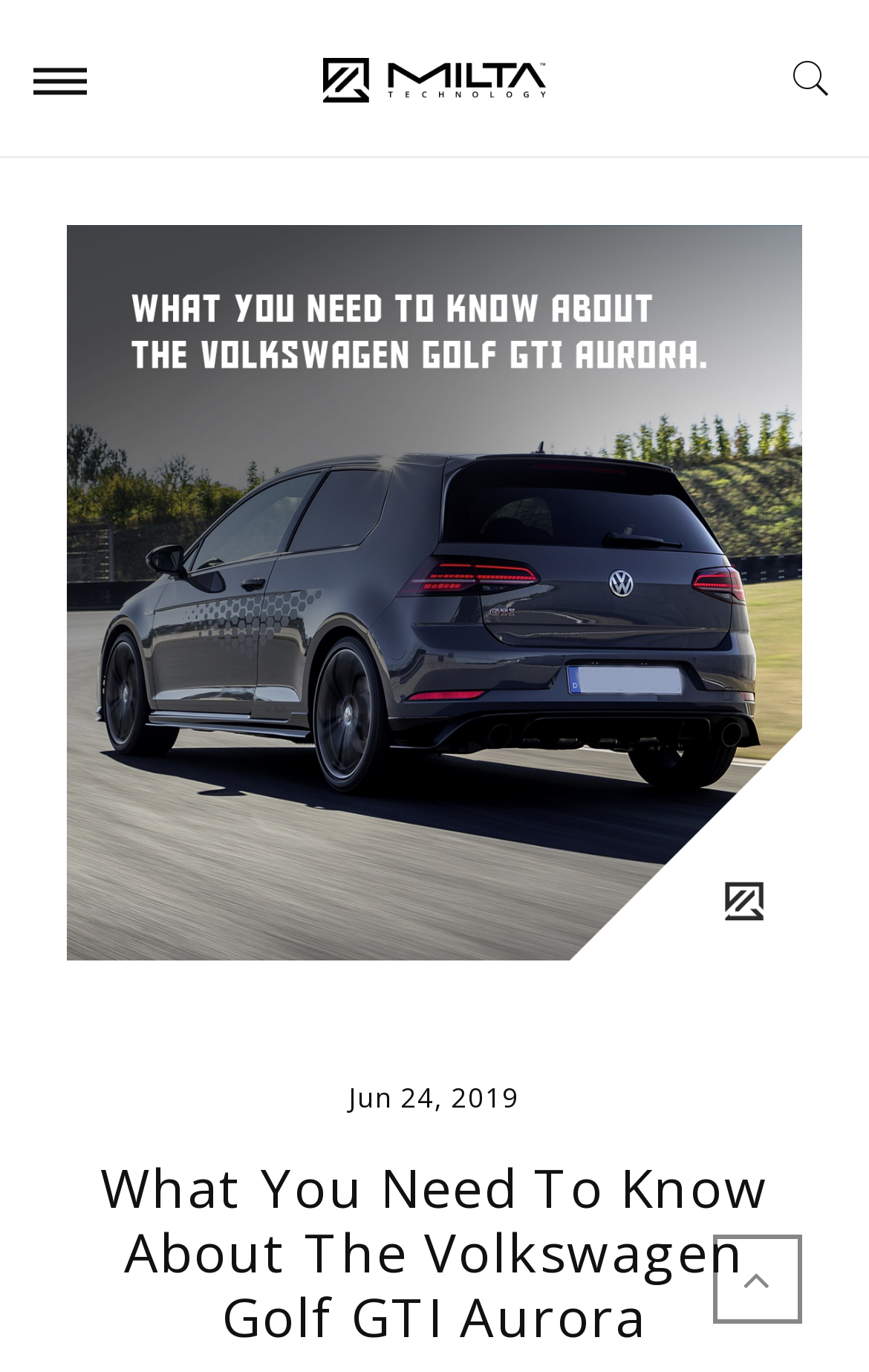What is the date of the article?
Refer to the image and provide a detailed answer to the question.

The date of the article is mentioned in the webpage as 'Jun 24, 2019', which is likely the date when the article was published.